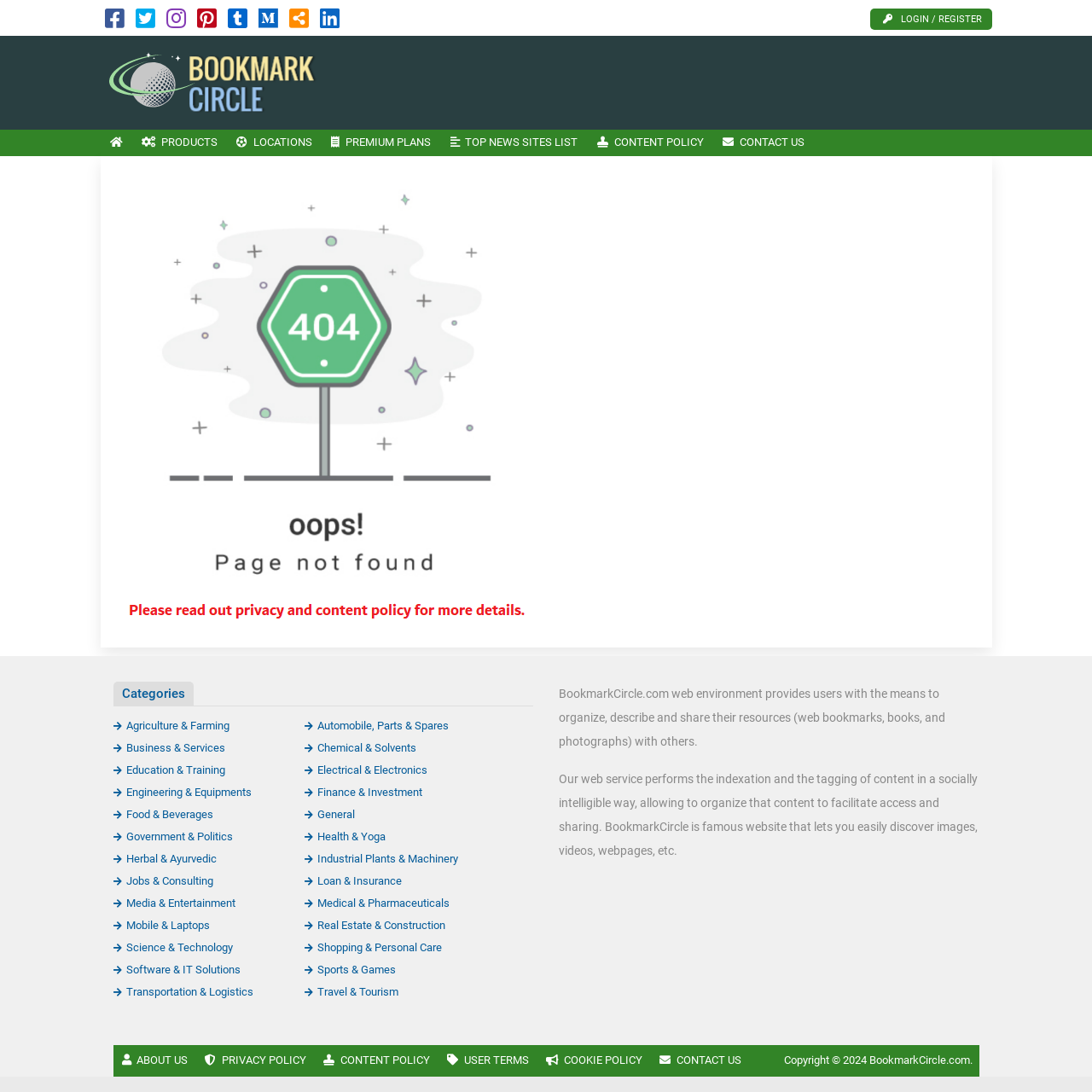Using the given element description, provide the bounding box coordinates (top-left x, top-left y, bottom-right x, bottom-right y) for the corresponding UI element in the screenshot: Real Estate & Construction

[0.279, 0.841, 0.408, 0.853]